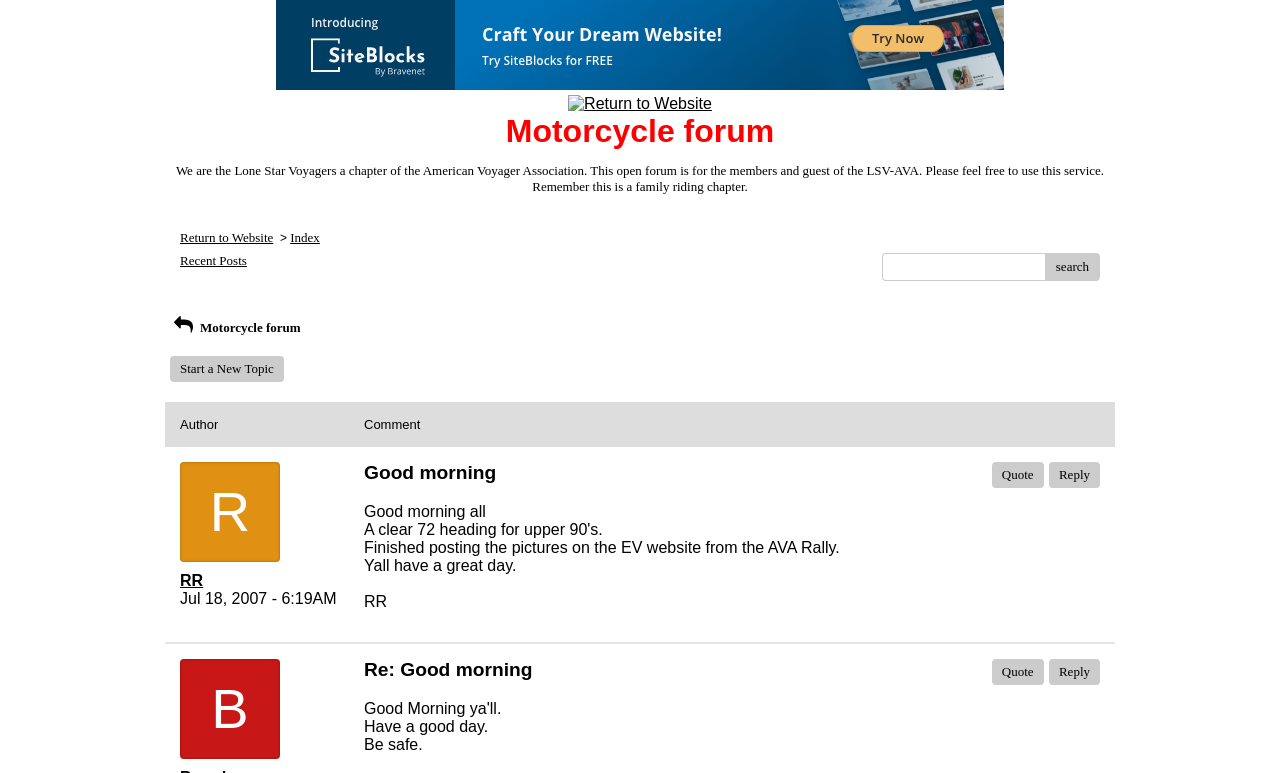Kindly determine the bounding box coordinates for the clickable area to achieve the given instruction: "Quote a post".

[0.775, 0.598, 0.815, 0.631]